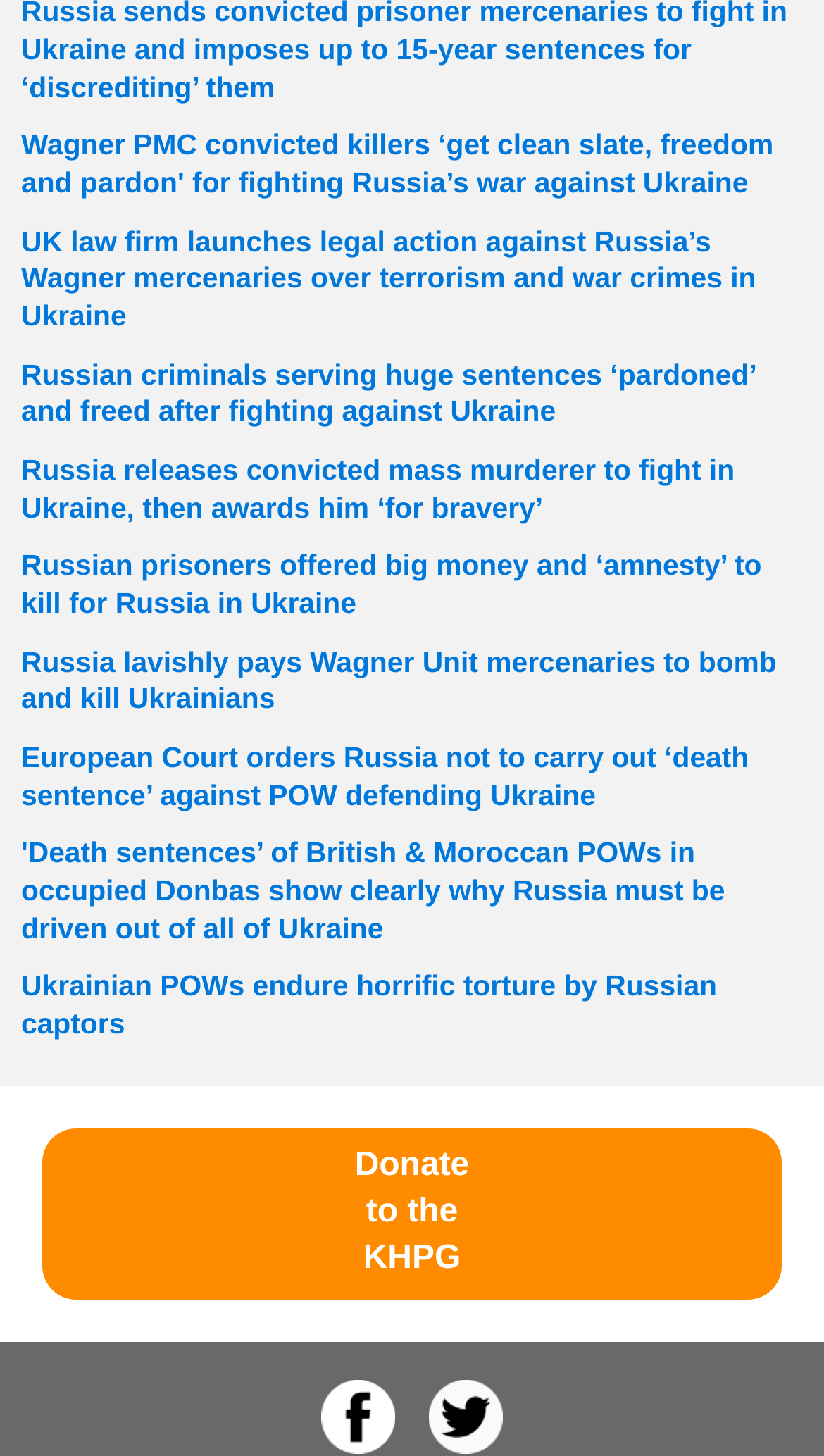Pinpoint the bounding box coordinates of the area that should be clicked to complete the following instruction: "Read news about Wagner PMC convicted killers". The coordinates must be given as four float numbers between 0 and 1, i.e., [left, top, right, bottom].

[0.026, 0.087, 0.974, 0.139]